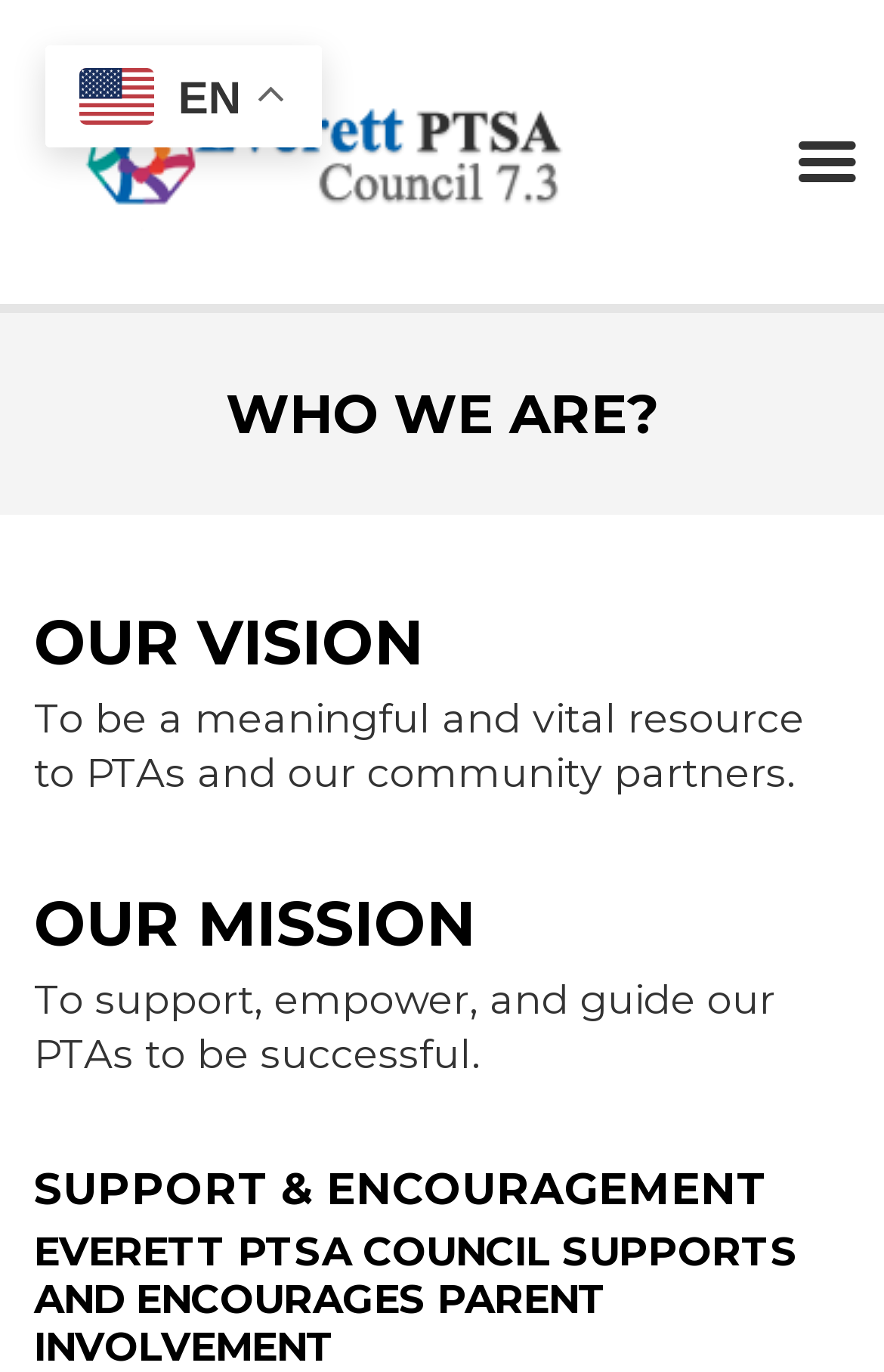Write a detailed summary of the webpage.

The webpage is about the Everett PTSA Council, with the title "Who We Are?" prominently displayed at the top. Below the title, there is a large heading that reads "EVERETT PTSA COUNCIL" in the top-left section of the page. 

To the top-right, there is a small icon represented by the Unicode character "\ue812". 

The main content of the page is divided into three sections, each with its own heading. The first section is titled "WHO WE ARE?" and is located in the top-center of the page. This section contains three subheadings: "OUR VISION", "OUR MISSION", and "SUPPORT & ENCOURAGEMENT". 

Under the "OUR VISION" subheading, there is a paragraph of text that describes the council's vision to be a meaningful and vital resource to PTAs and community partners. 

The "OUR MISSION" subheading is followed by a paragraph that outlines the council's mission to support, empower, and guide PTAs to be successful. 

The "SUPPORT & ENCOURAGEMENT" section has a further subheading that explains the council's role in supporting and encouraging parent involvement. 

In the top-left corner, there is a small image of a flag representing the language "en", accompanied by the text "EN" to its right.